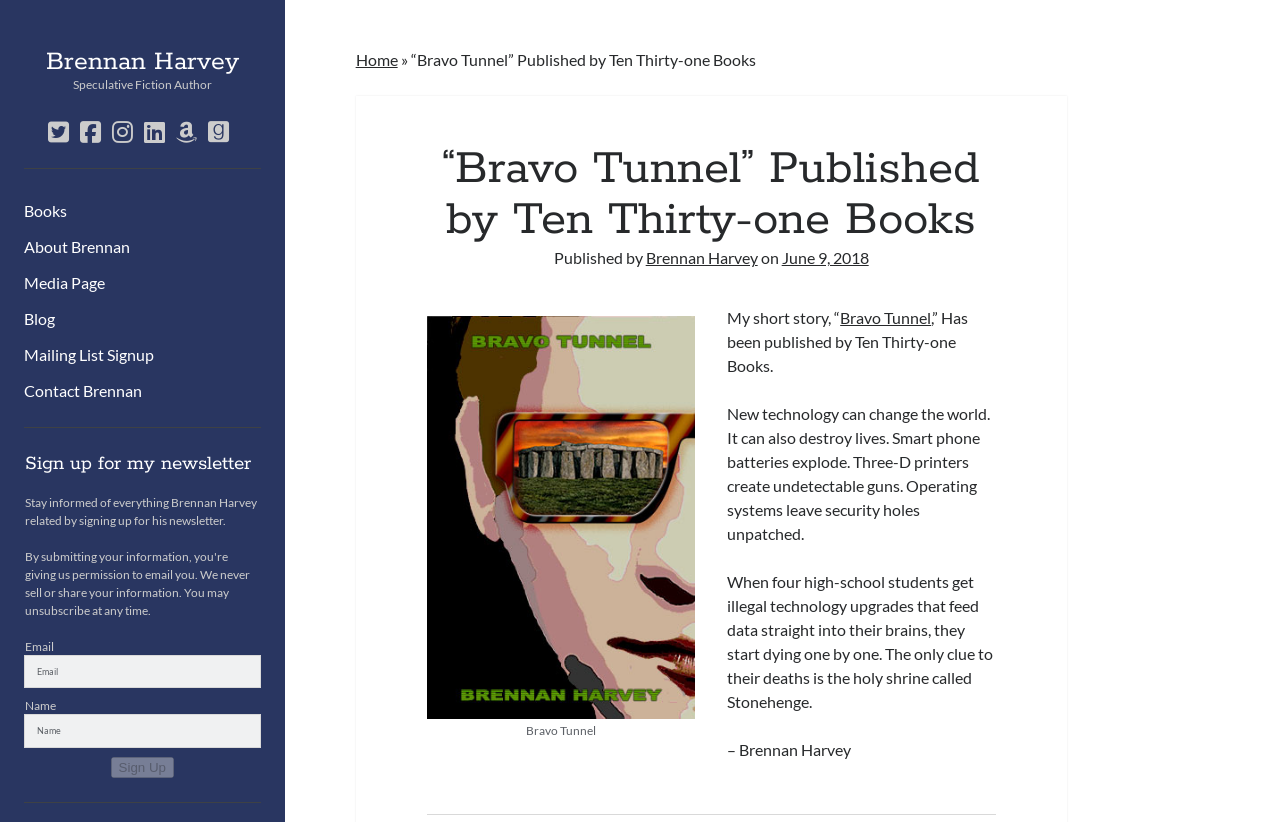Locate the bounding box coordinates of the clickable region necessary to complete the following instruction: "Click on the 'Brennan Harvey' link". Provide the coordinates in the format of four float numbers between 0 and 1, i.e., [left, top, right, bottom].

[0.036, 0.056, 0.187, 0.095]